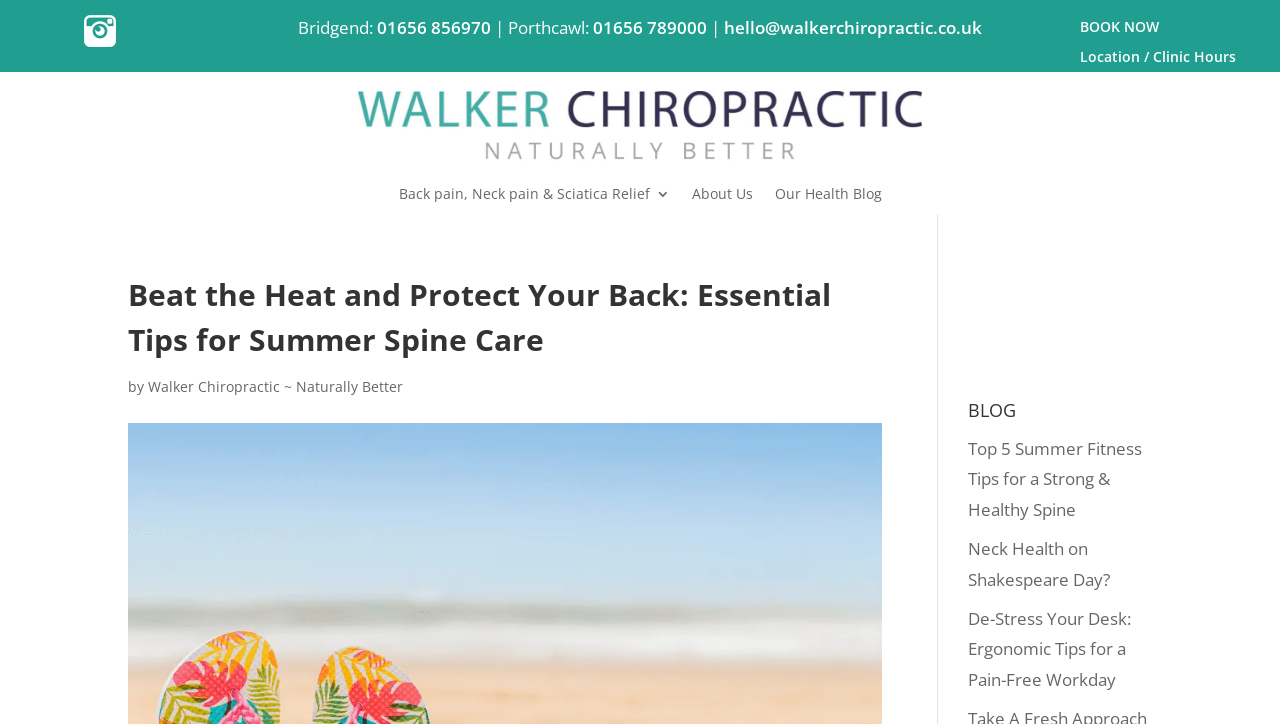What is the topic of the blog post 'Top 5 Summer Fitness Tips for a Strong & Healthy Spine'?
Could you please answer the question thoroughly and with as much detail as possible?

I inferred the topic of the blog post by reading the title 'Top 5 Summer Fitness Tips for a Strong & Healthy Spine', which suggests that the post is about fitness tips related to summer.